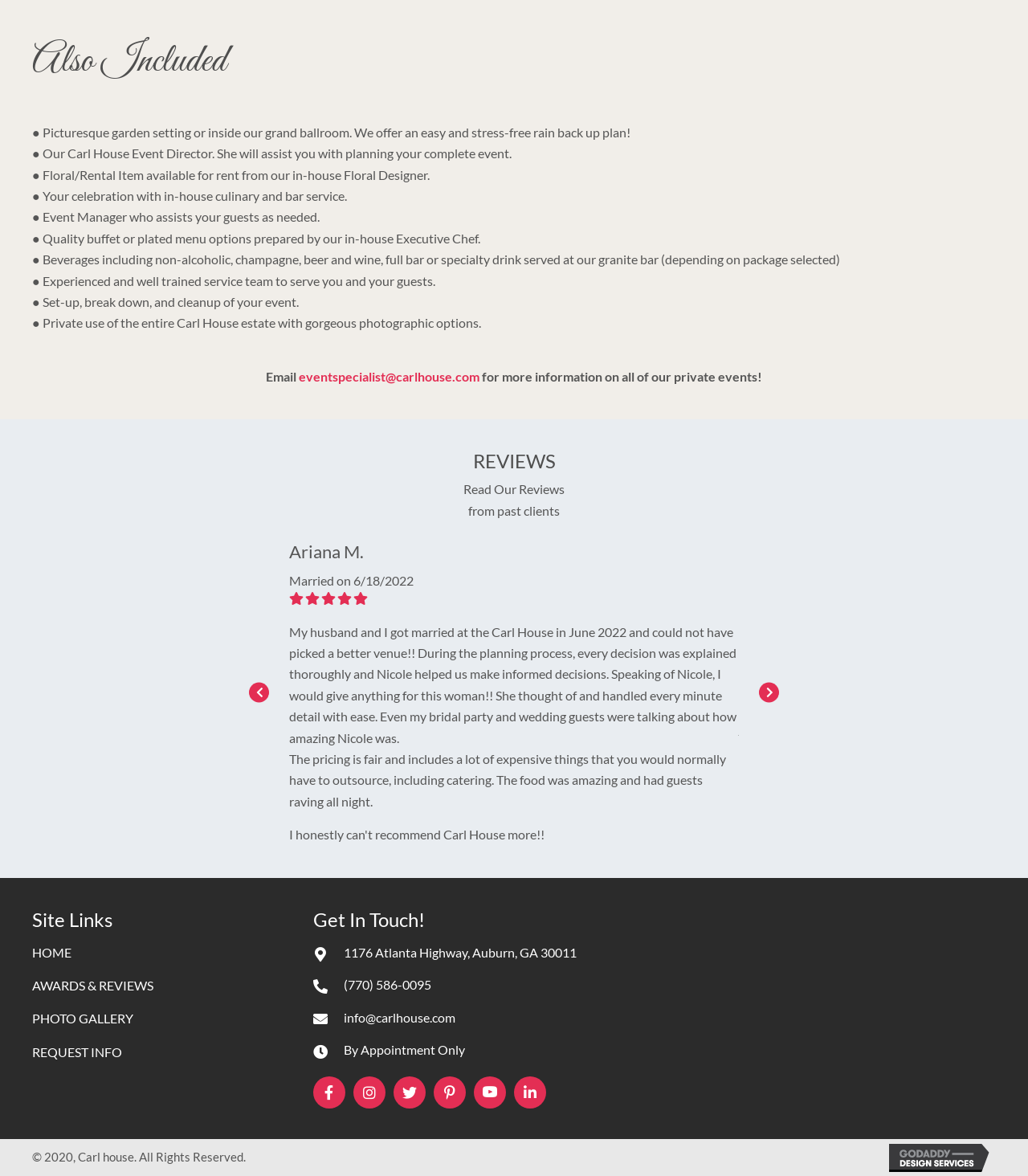What is the address of the Carl House?
Look at the image and respond with a one-word or short-phrase answer.

1176 Atlanta Highway, Auburn, GA 30011